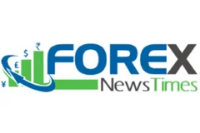What is the font style of the word 'FOREX'?
Based on the screenshot, provide a one-word or short-phrase response.

Bold